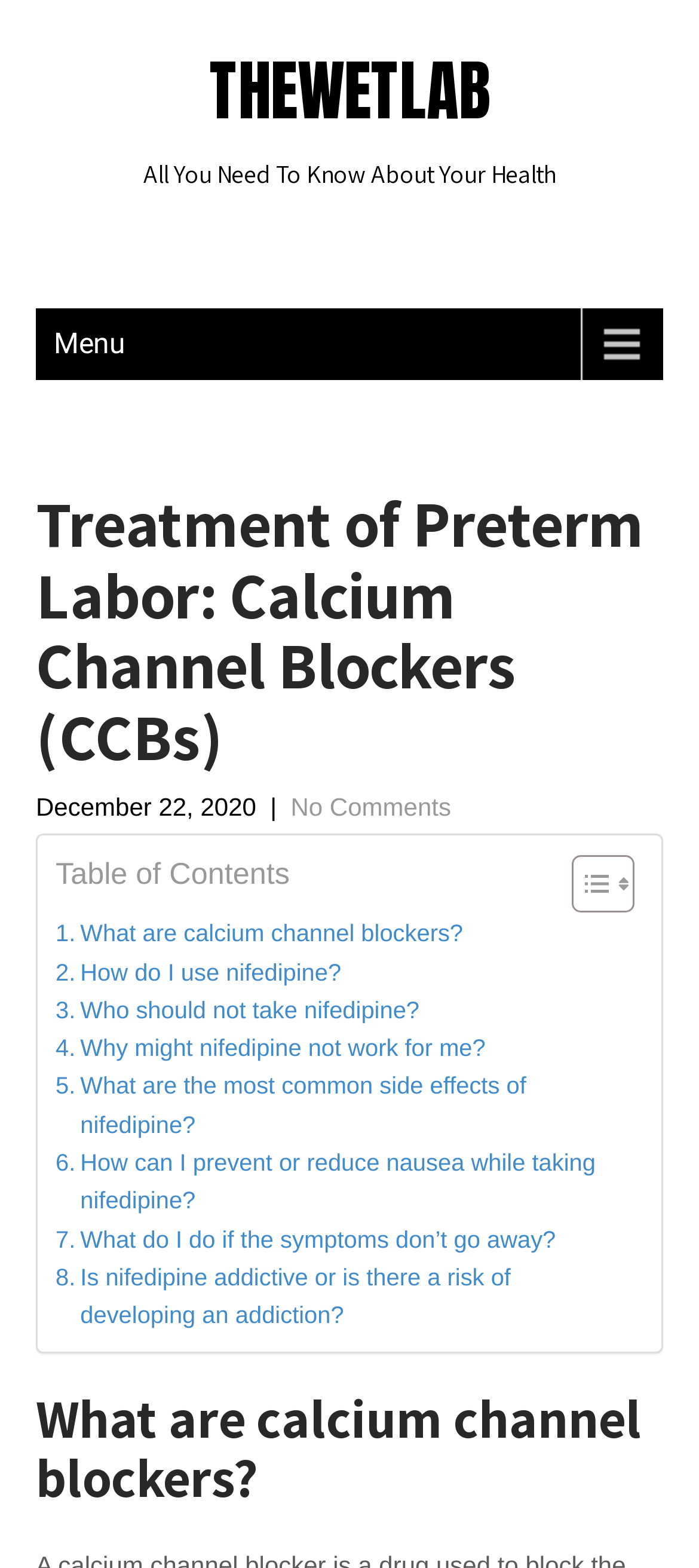Determine the bounding box coordinates for the UI element described. Format the coordinates as (top-left x, top-left y, bottom-right x, bottom-right y) and ensure all values are between 0 and 1. Element description: Menu

[0.051, 0.197, 0.949, 0.242]